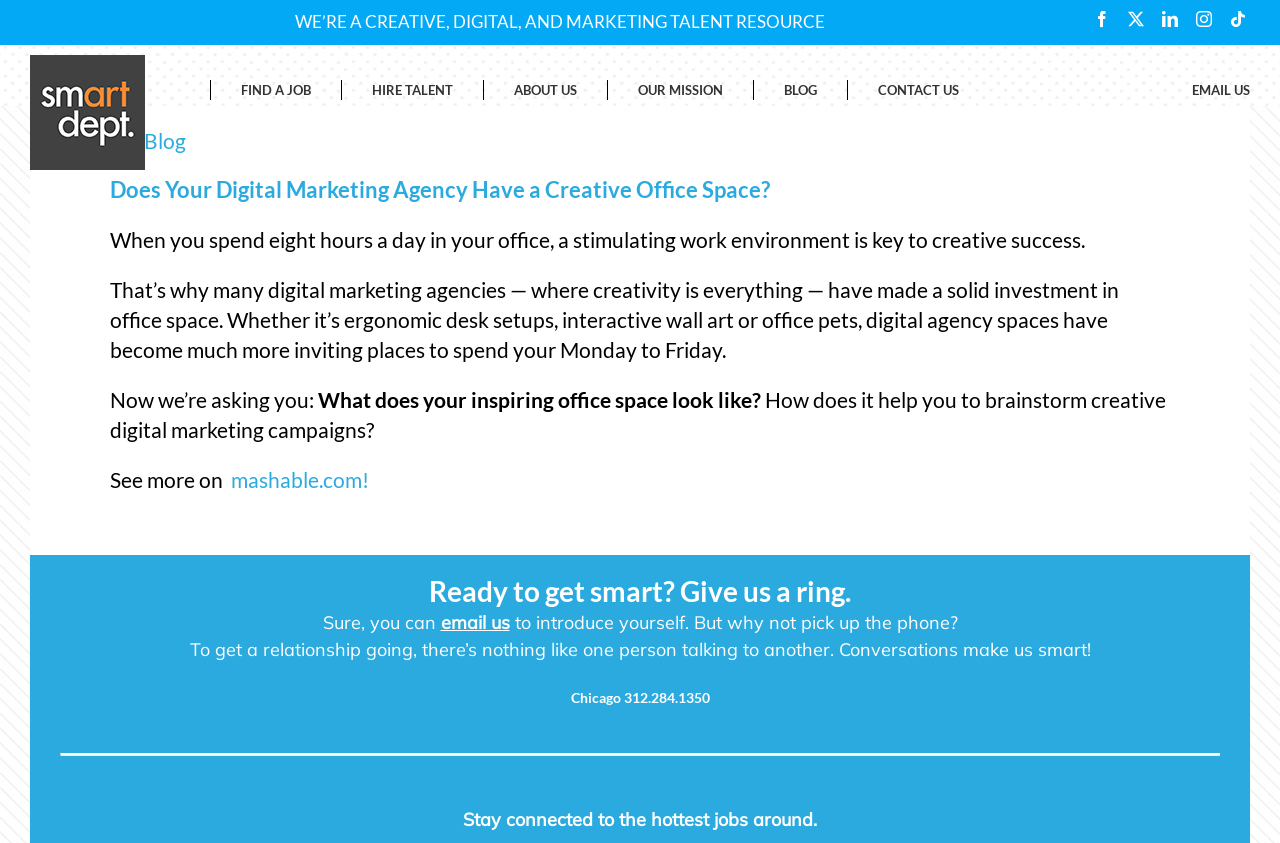Determine the bounding box coordinates for the element that should be clicked to follow this instruction: "Click the Facebook link". The coordinates should be given as four float numbers between 0 and 1, in the format [left, top, right, bottom].

[0.852, 0.008, 0.87, 0.036]